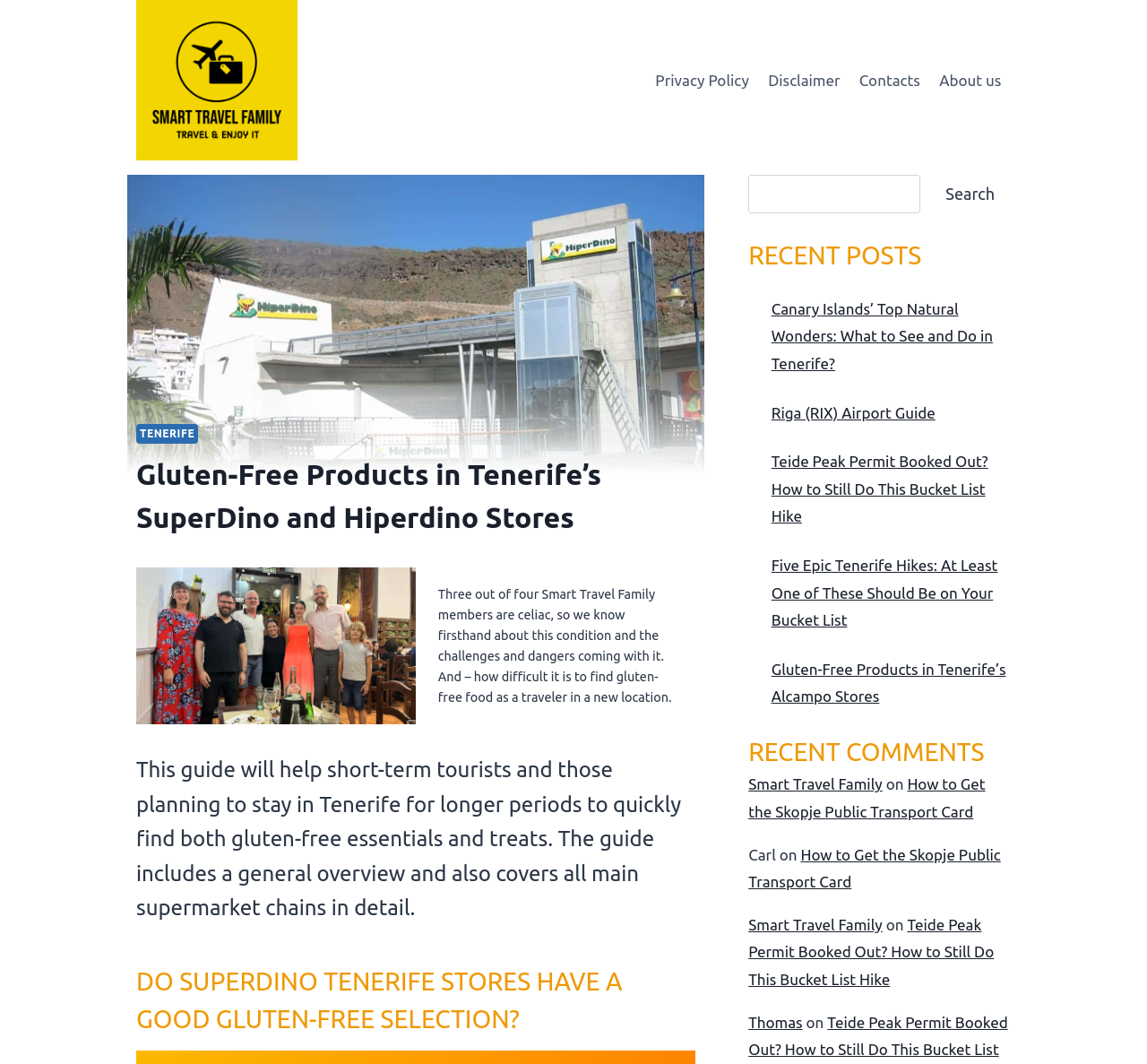What is the name of the website?
Using the image as a reference, answer the question with a short word or phrase.

Smart Travel Family